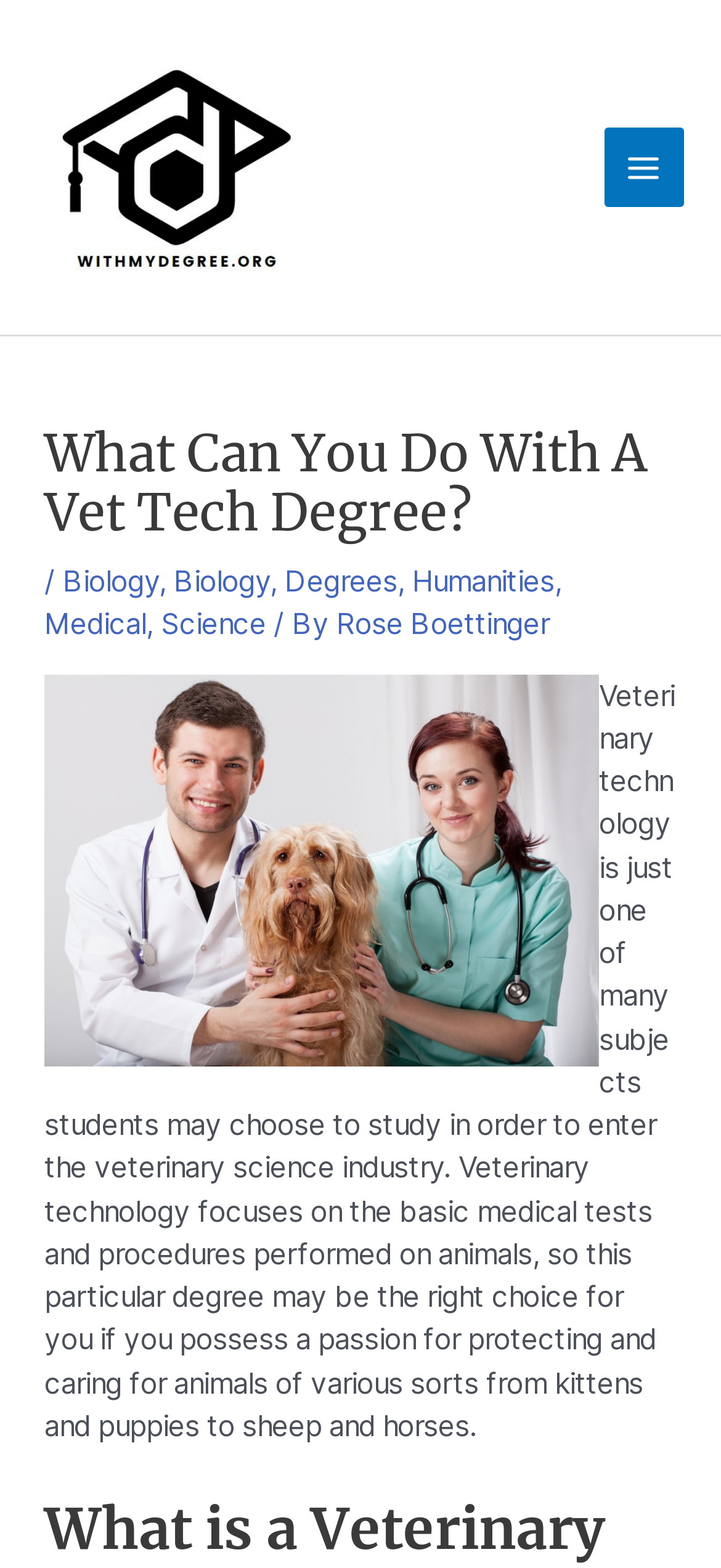What is the purpose of studying veterinary technology?
Look at the screenshot and give a one-word or phrase answer.

Protecting and caring for animals